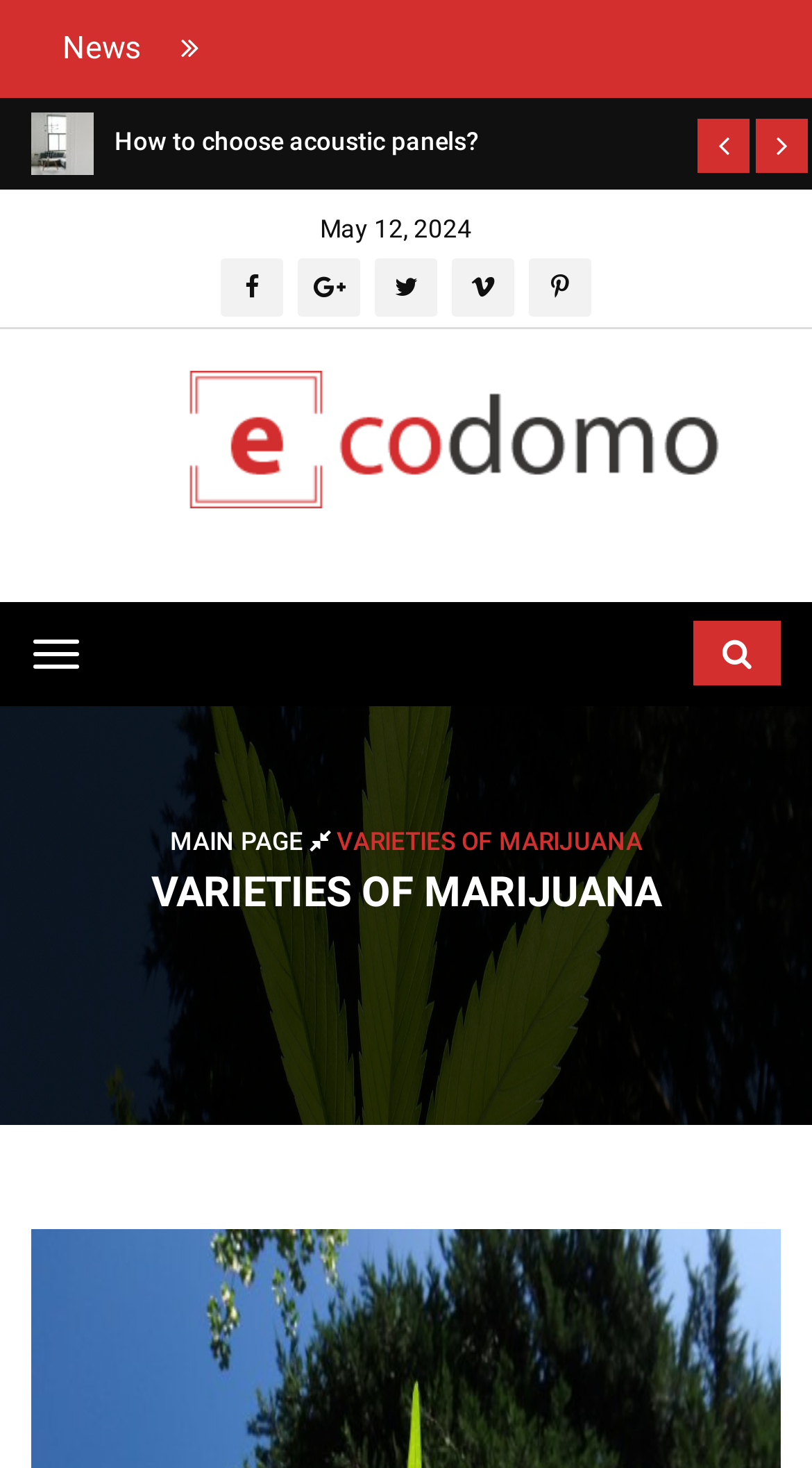What is the purpose of the button at the top?
Please respond to the question with a detailed and informative answer.

I found the purpose of the button at the top by looking at the button element with the content 'Przełącz menu' which is located at the top of the webpage, and translated it to English as 'Switch menu'.